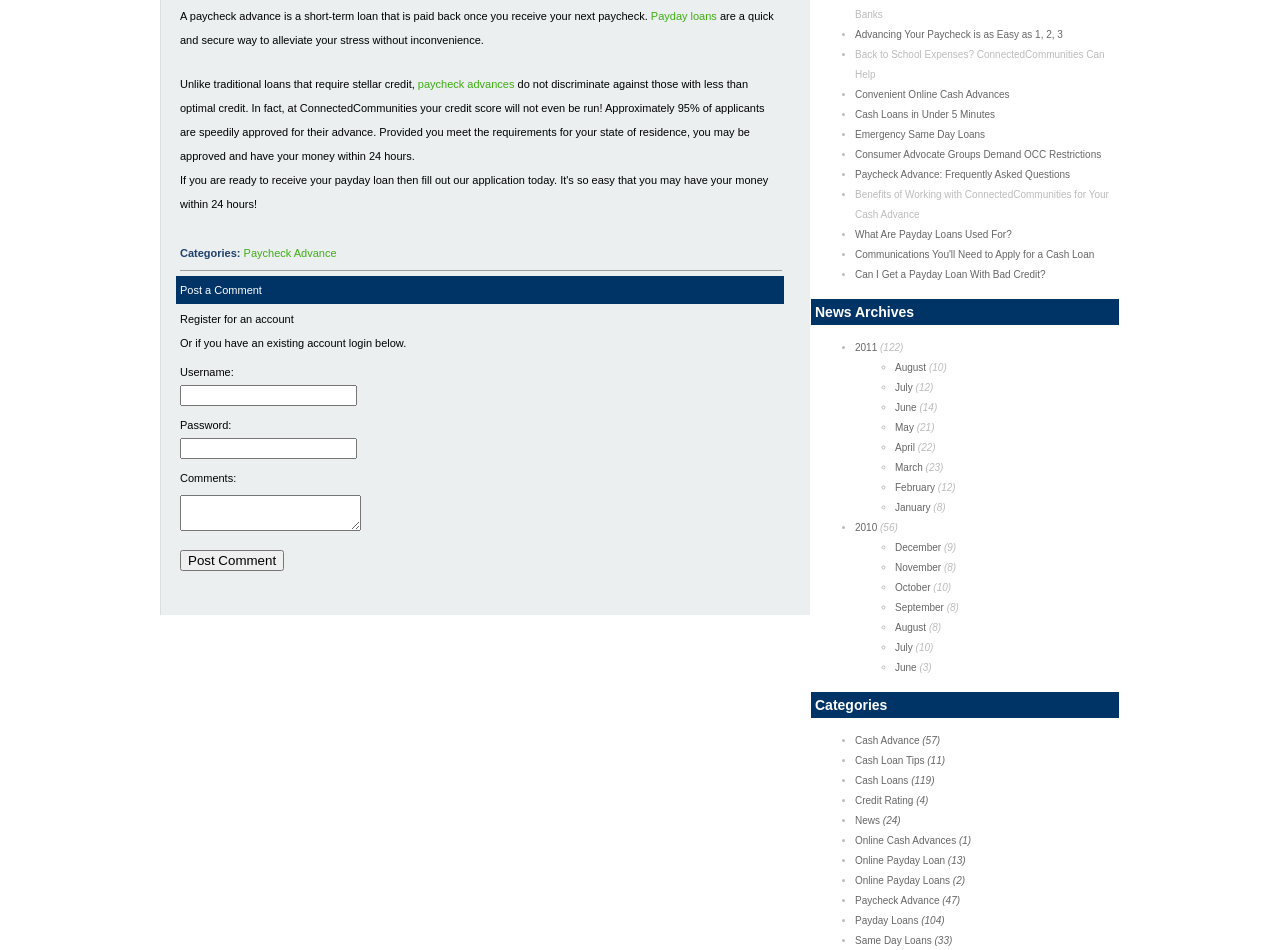Determine the bounding box coordinates in the format (top-left x, top-left y, bottom-right x, bottom-right y). Ensure all values are floating point numbers between 0 and 1. Identify the bounding box of the UI element described by: November

[0.699, 0.592, 0.735, 0.603]